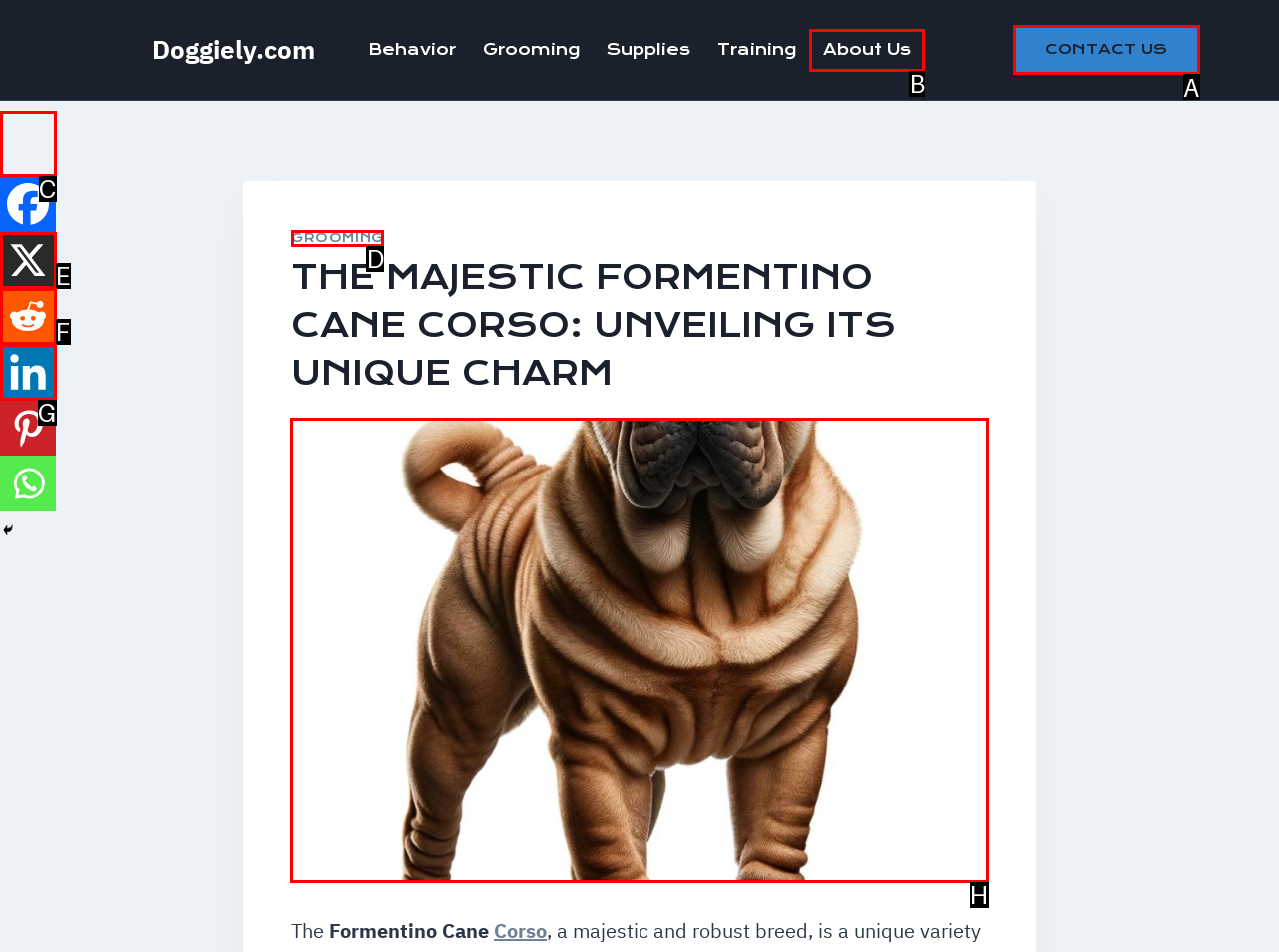Determine the letter of the UI element that you need to click to perform the task: View the Formentino Cane Corso image.
Provide your answer with the appropriate option's letter.

H